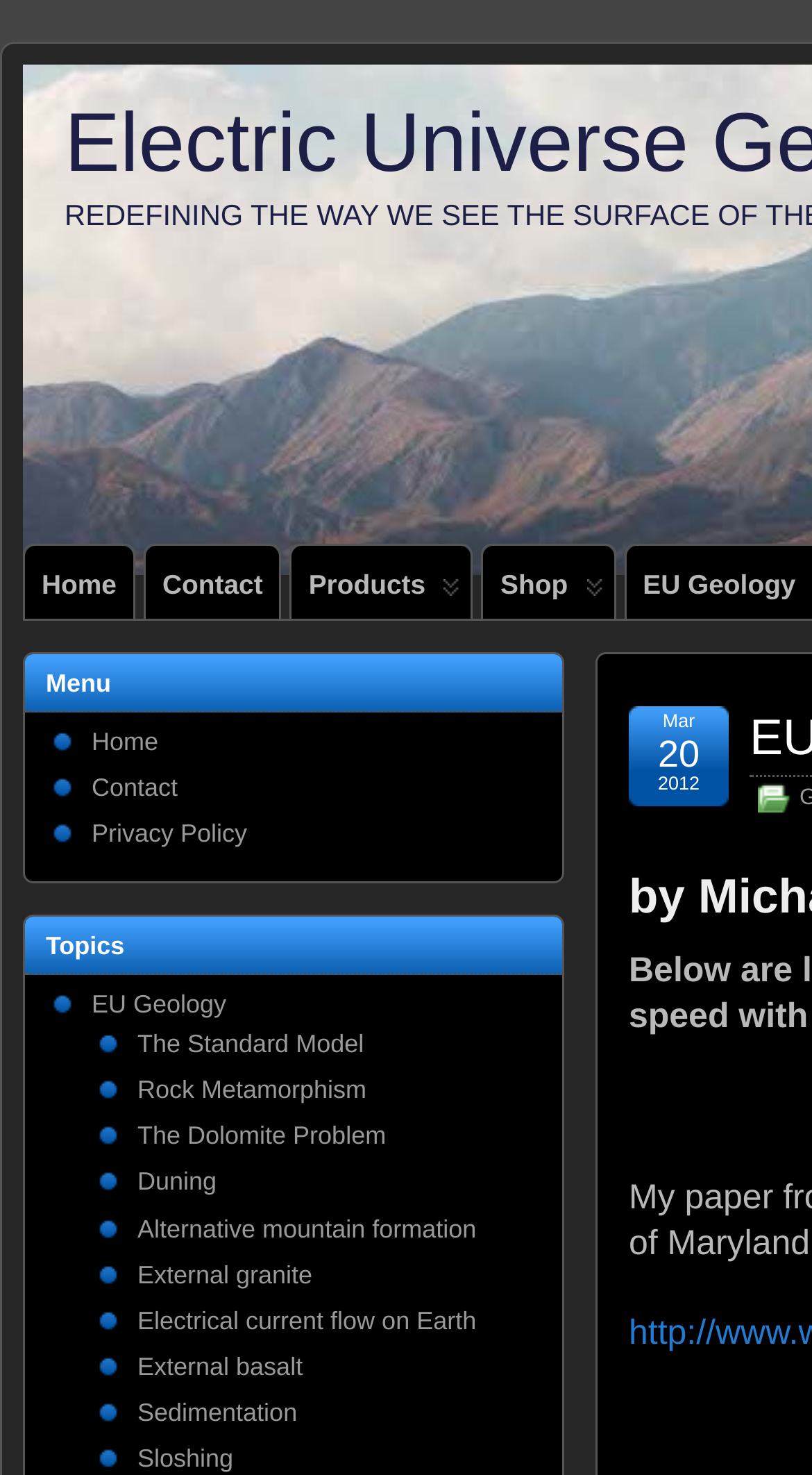Kindly determine the bounding box coordinates for the clickable area to achieve the given instruction: "view EU Geology".

[0.113, 0.67, 0.279, 0.69]